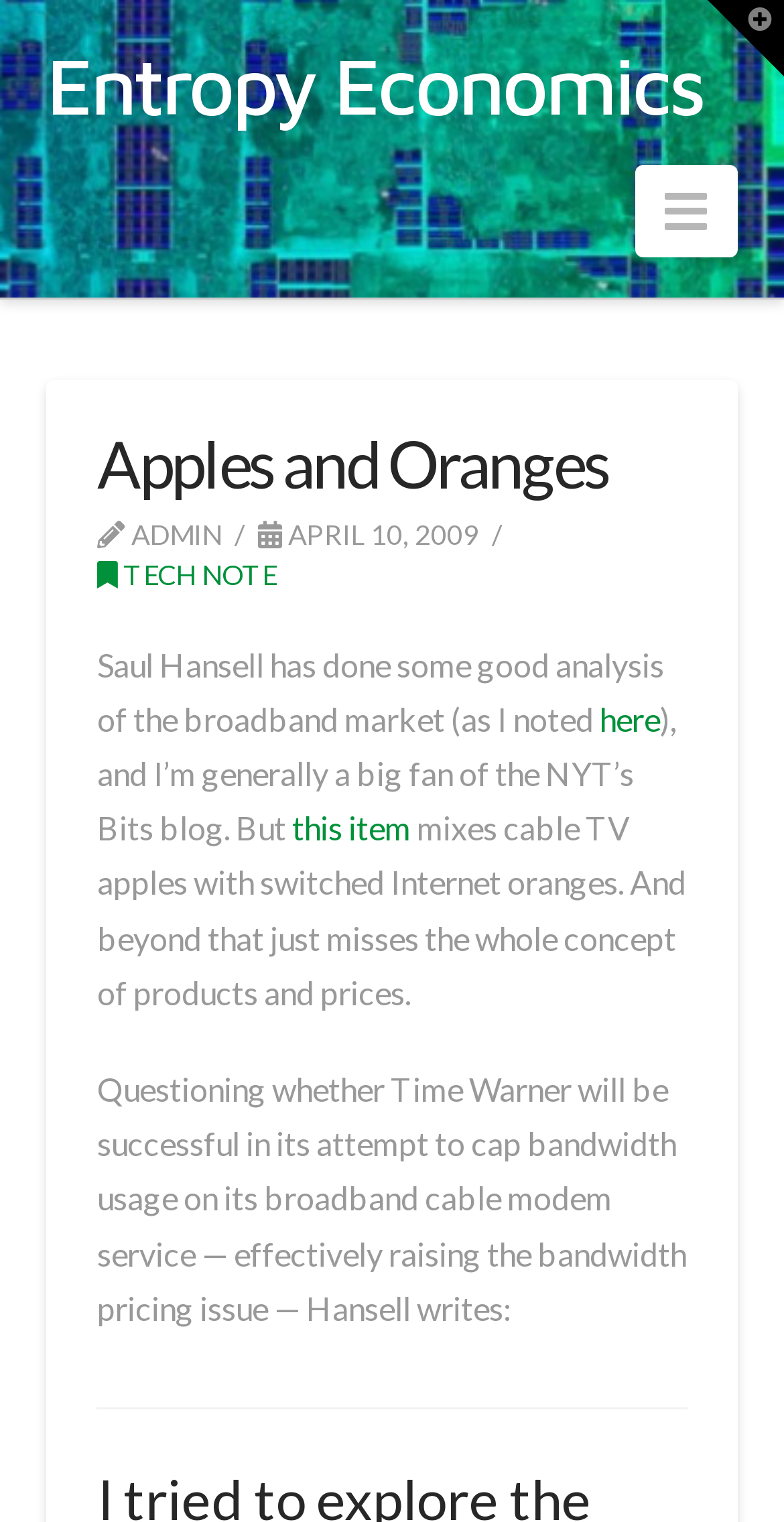Find and generate the main title of the webpage.

Apples and Oranges